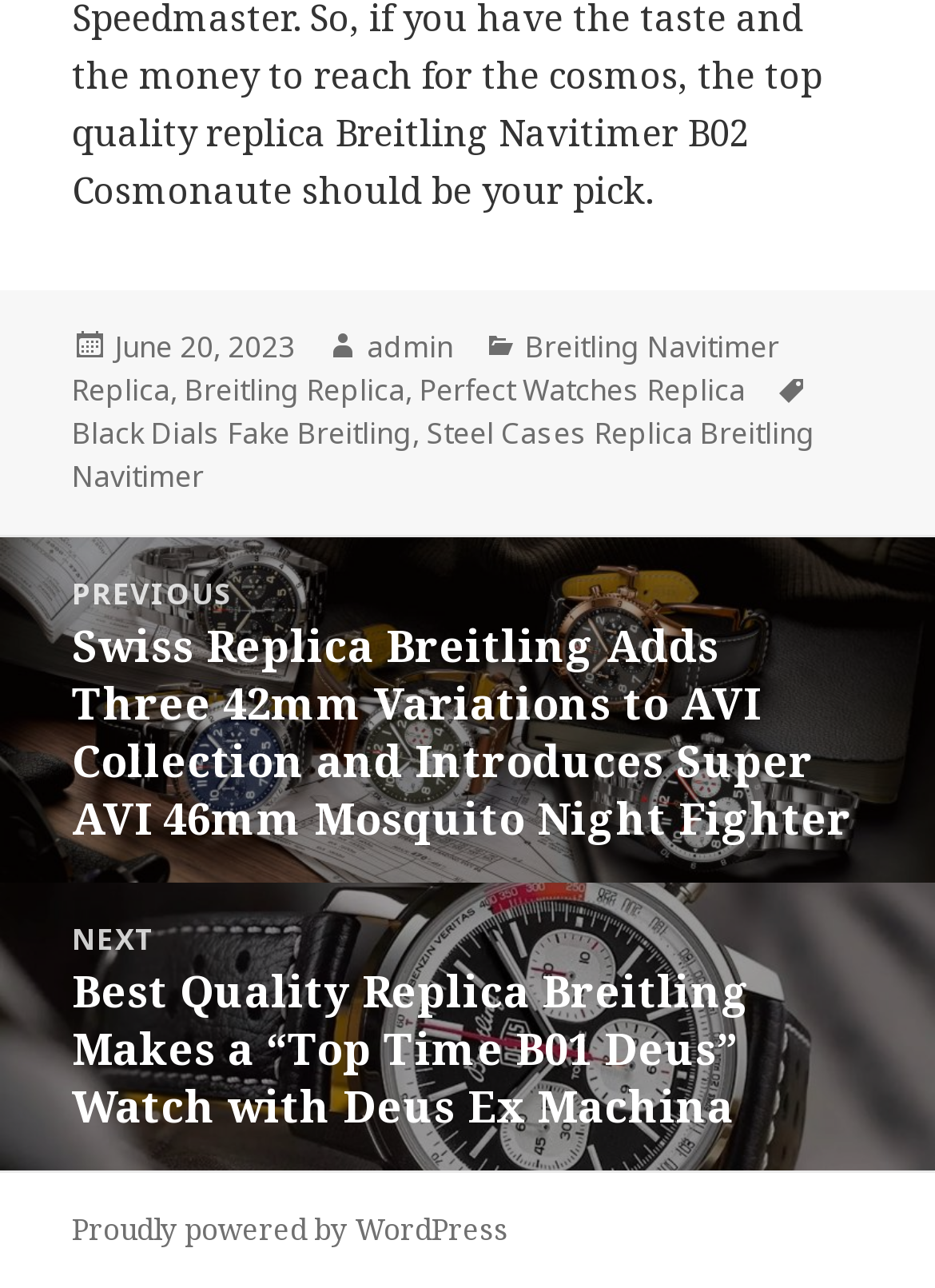What is the previous post about?
Provide a detailed answer to the question, using the image to inform your response.

I found the previous post by looking at the navigation section, where it says 'Previous post:' followed by the title of the previous post.